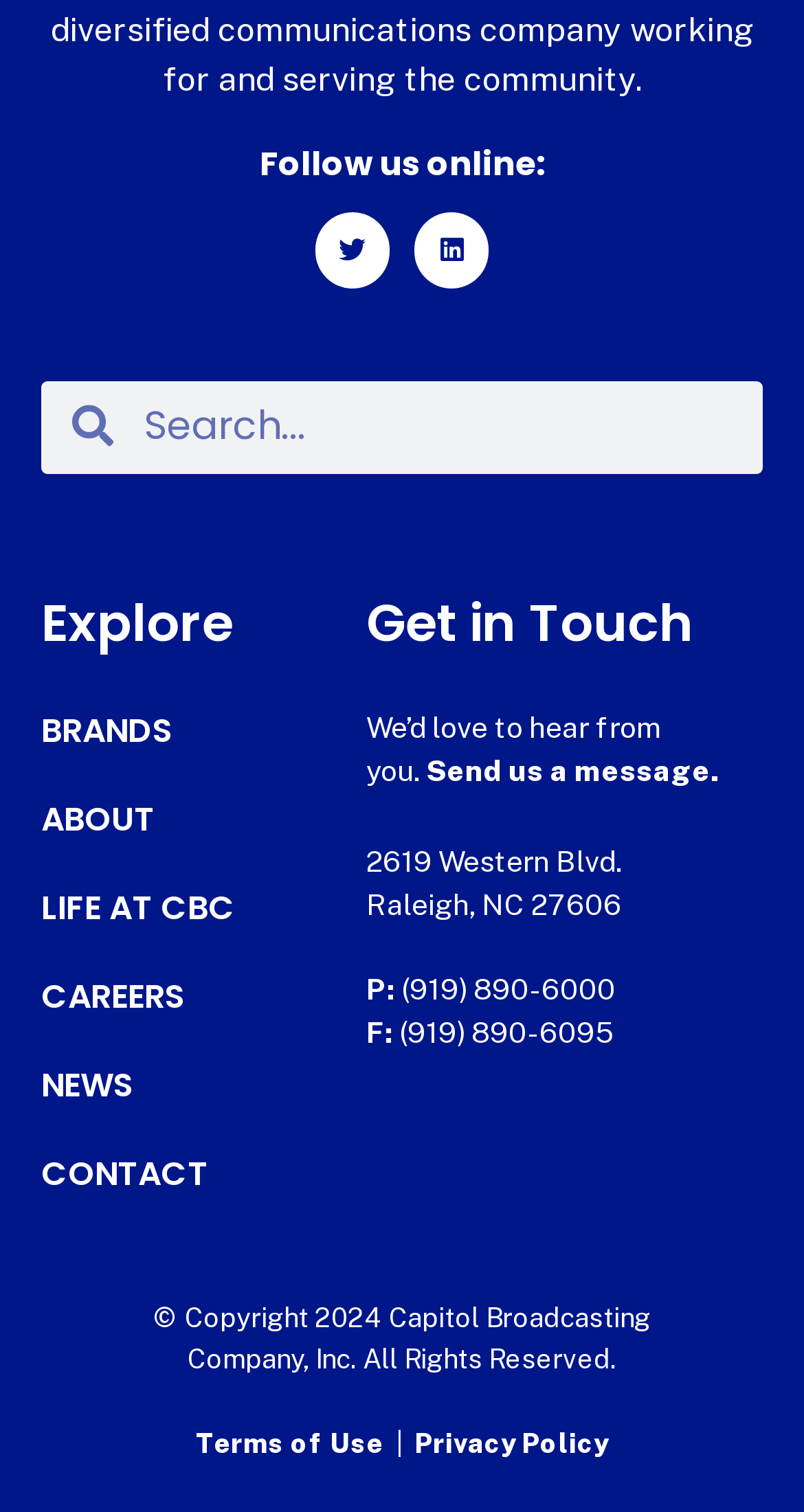What are the company's office hours?
Please answer using one word or phrase, based on the screenshot.

Not specified